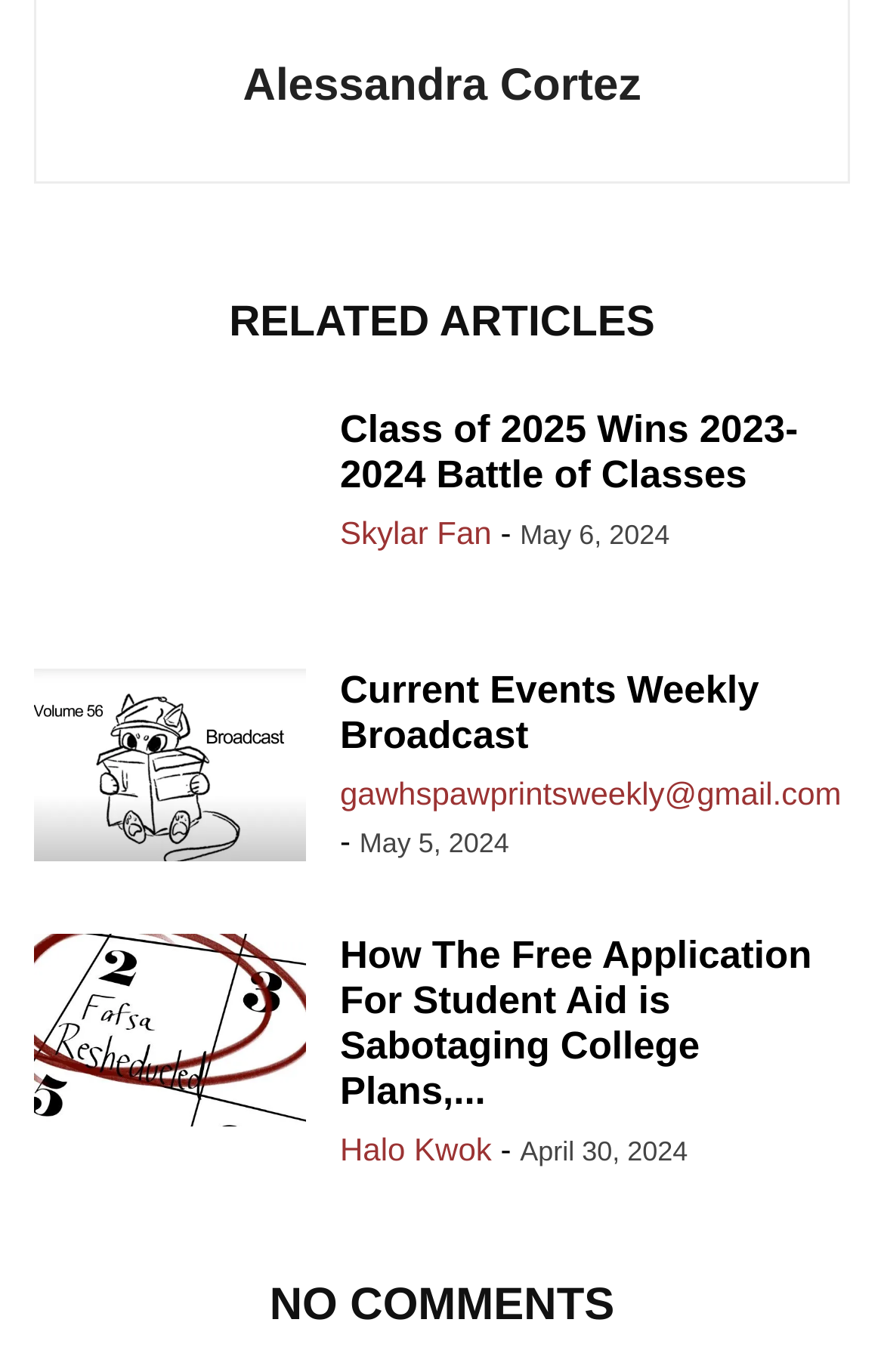Identify the bounding box of the UI component described as: "Current Events Weekly Broadcast".

[0.385, 0.488, 0.859, 0.552]